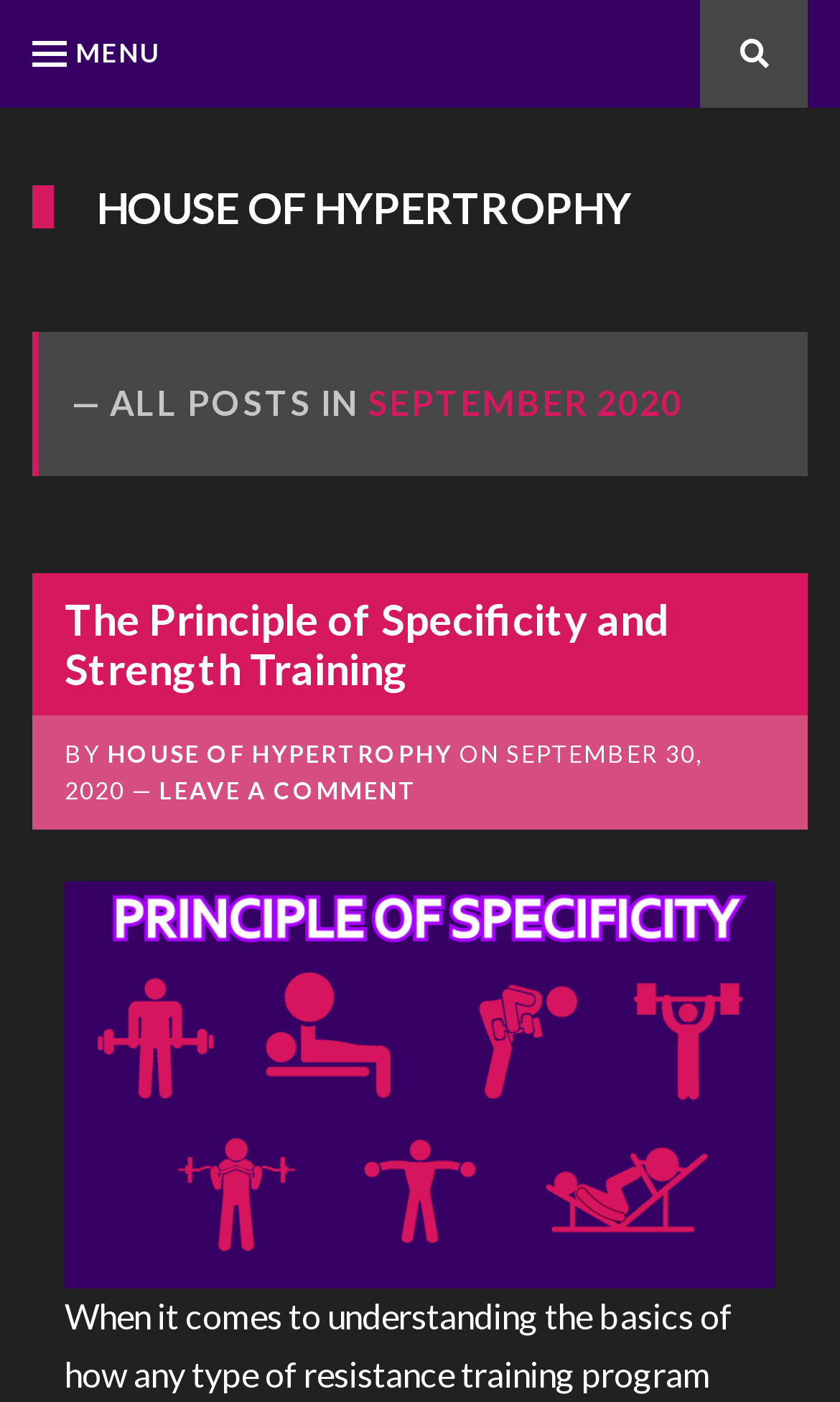Please answer the following query using a single word or phrase: 
What is the title of the first article?

The Principle of Specificity and Strength Training